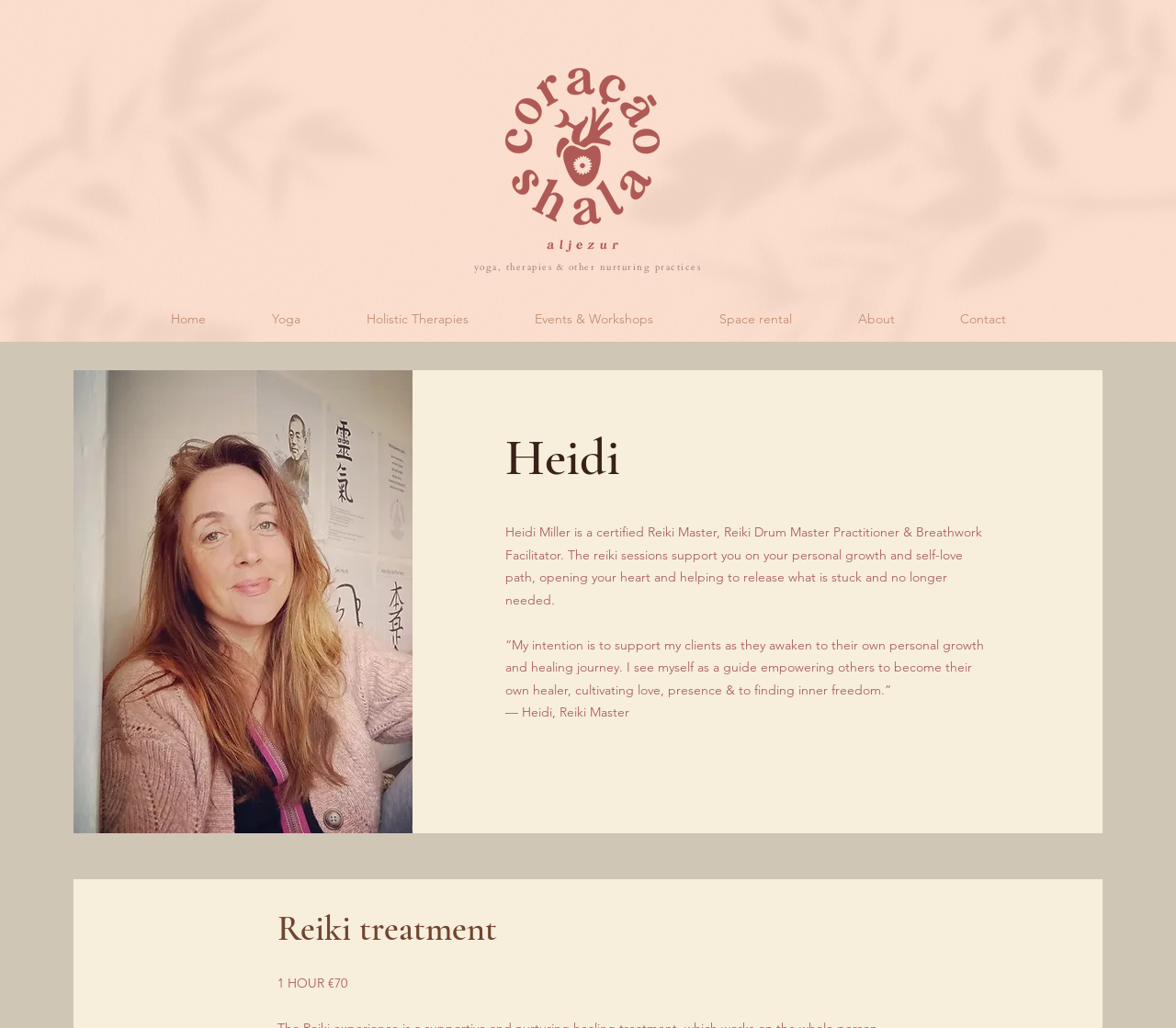Determine the bounding box coordinates of the UI element that matches the following description: "Contact". The coordinates should be four float numbers between 0 and 1 in the format [left, top, right, bottom].

[0.788, 0.288, 0.883, 0.332]